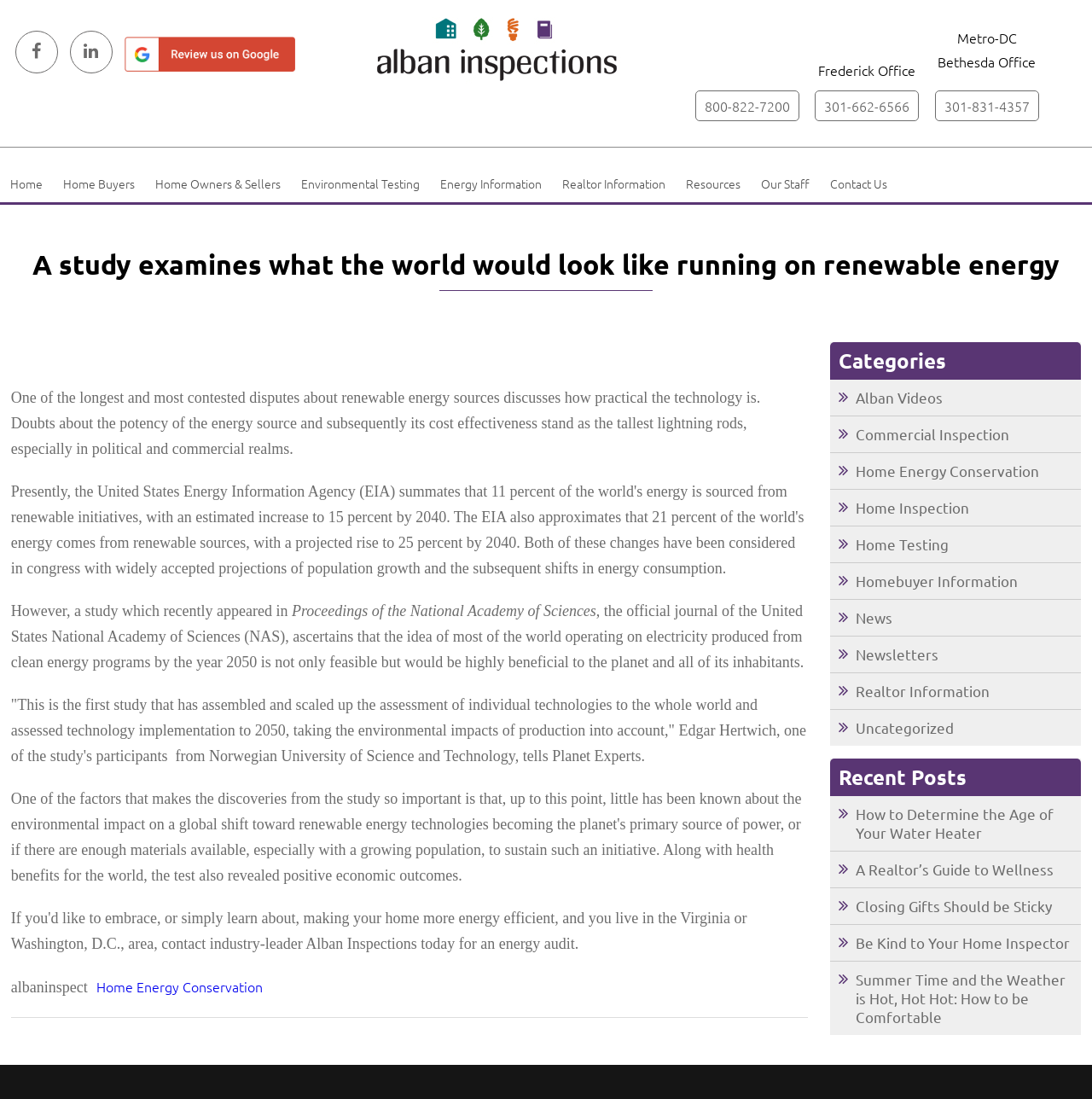What is the purpose of the 'Environmental Testing' link?
Analyze the image and provide a thorough answer to the question.

The 'Environmental Testing' link is likely a resource for individuals seeking information on environmental testing, which is a service offered by the company Alban Inspect, as indicated by the presence of this link on their website.